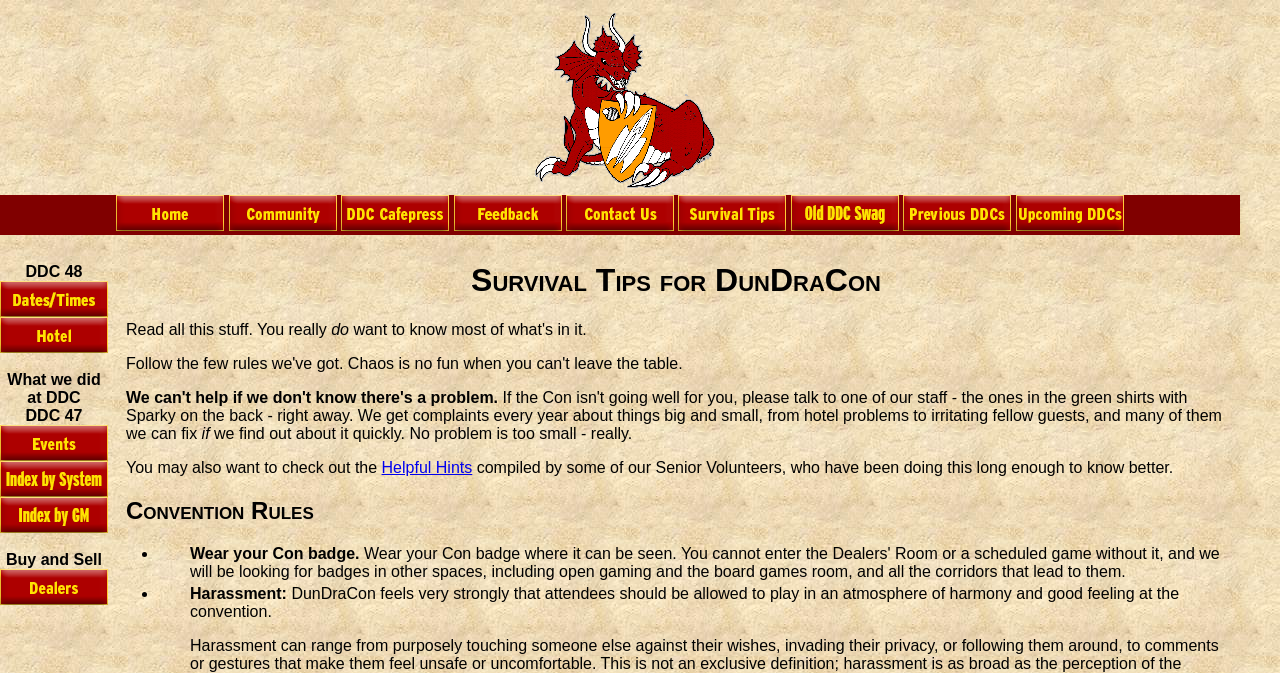Respond to the question below with a single word or phrase:
What type of information can be found in the 'Index by Game System' section?

List of events